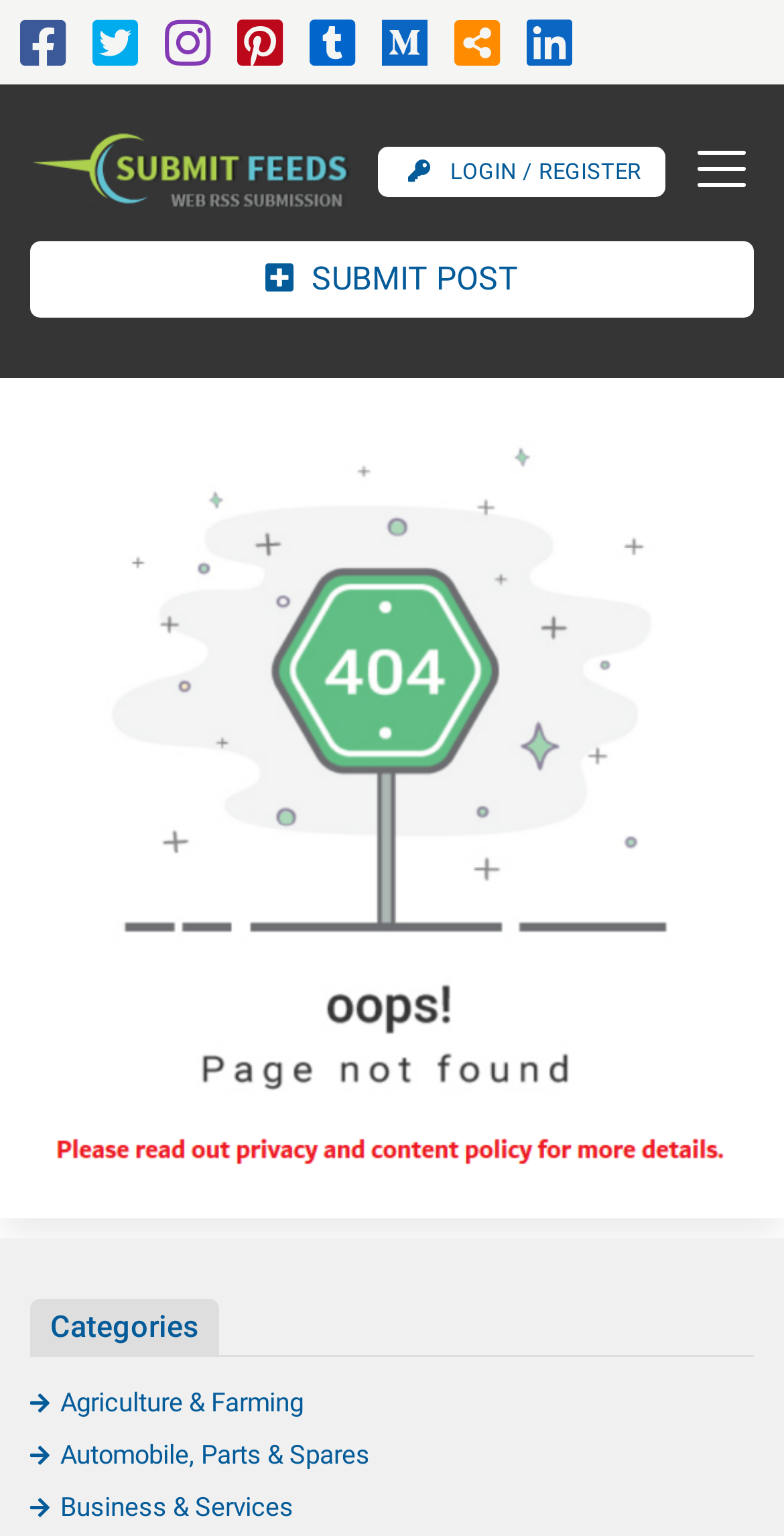Respond to the following question with a brief word or phrase:
What is the text of the button at the top right?

Toggle navigation